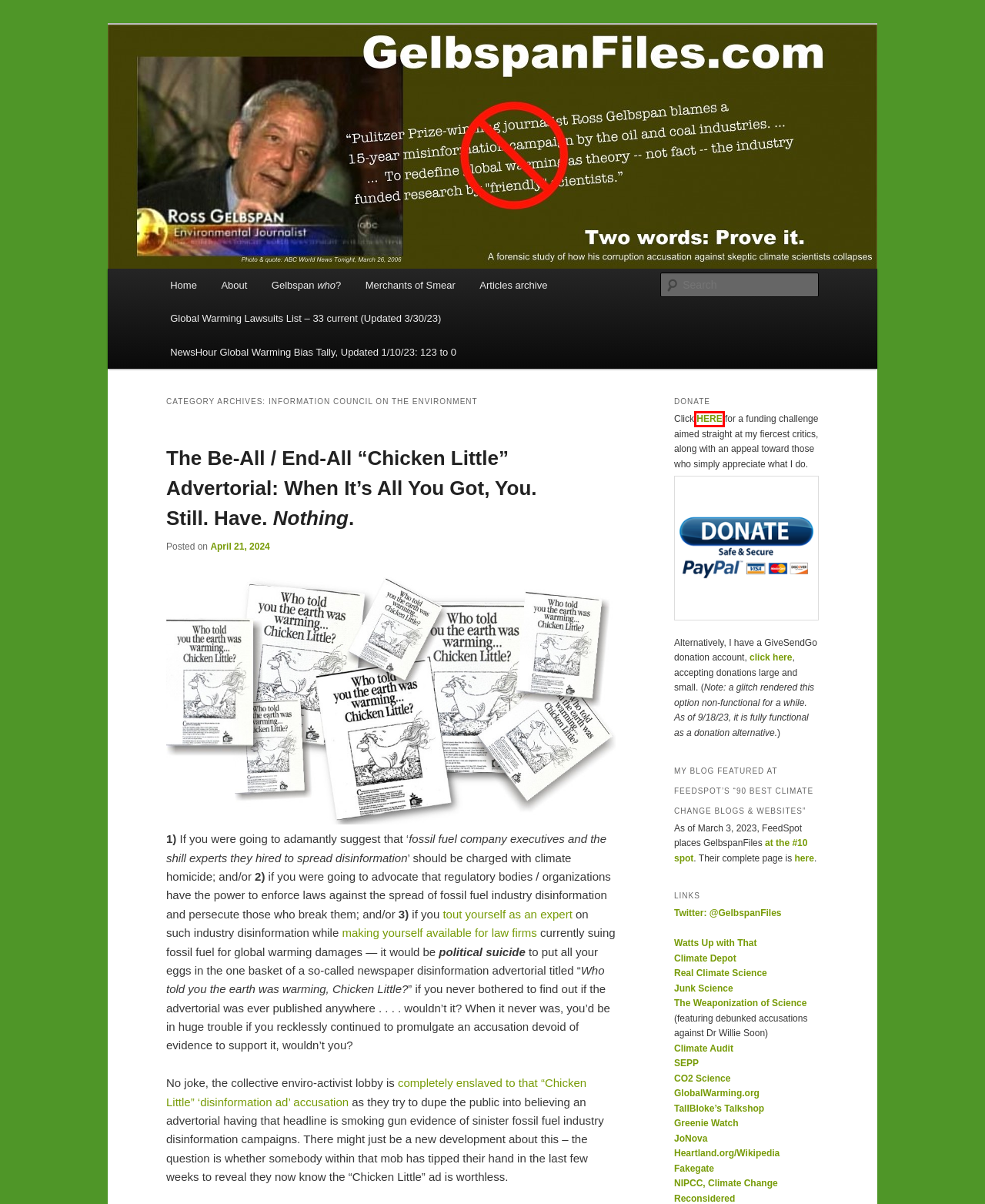Examine the screenshot of the webpage, noting the red bounding box around a UI element. Pick the webpage description that best matches the new page after the element in the red bounding box is clicked. Here are the candidates:
A. Gelbspan Files
B. FakeGate – The Heartland Institute Responds
C. Global Warming Lawsuits List – 33 current (Updated 3/30/23) | Gelbspan Files
D. Gelbspan who? | Gelbspan Files
E. My Funding Update — the “Paypal Donate” Button Addition | Gelbspan Files
F. GlobalWarming.org
G. NewsHour Global Warming Bias Tally, Updated 1/10/23: 123 to 0 | Gelbspan Files
H. SePP Home Page

E